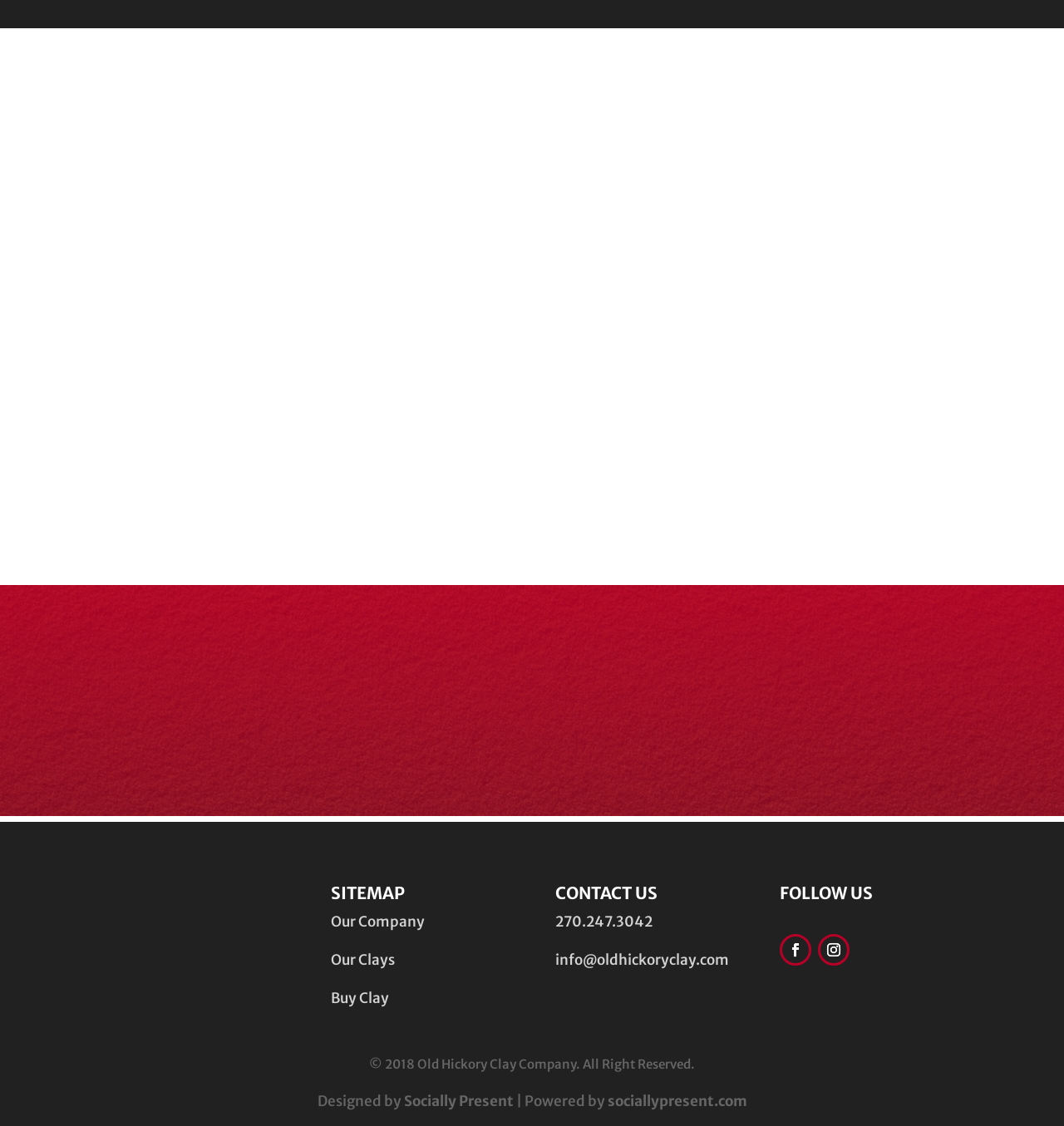Please use the details from the image to answer the following question comprehensively:
What is the phone number of the Tennessee office?

I found a link element with the text '731.648.5535' under the 'TENNESSEE OFFICE' heading, which suggests that this is the phone number of the Tennessee office.